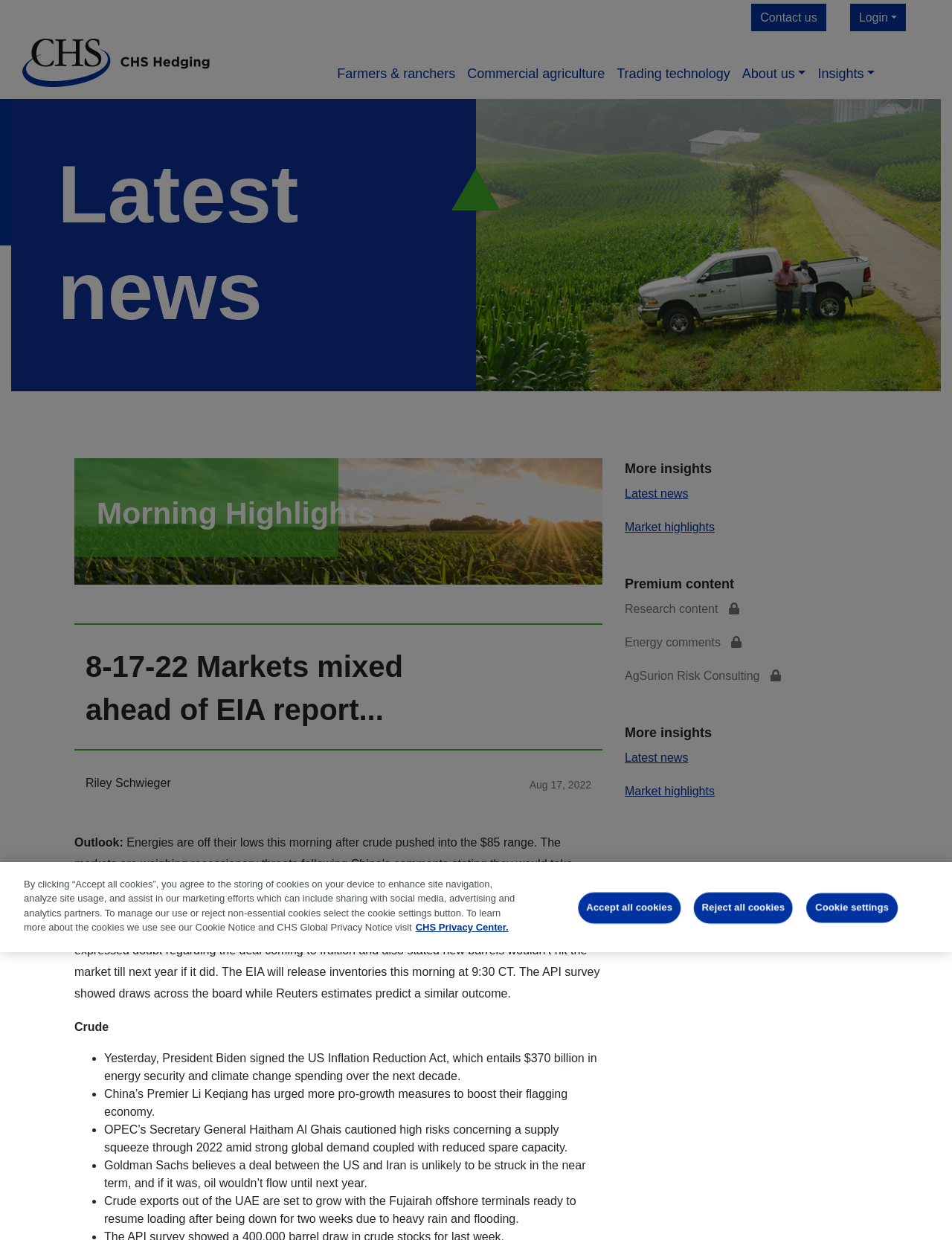Calculate the bounding box coordinates for the UI element based on the following description: "Insights". Ensure the coordinates are four float numbers between 0 and 1, i.e., [left, top, right, bottom].

[0.853, 0.047, 0.925, 0.073]